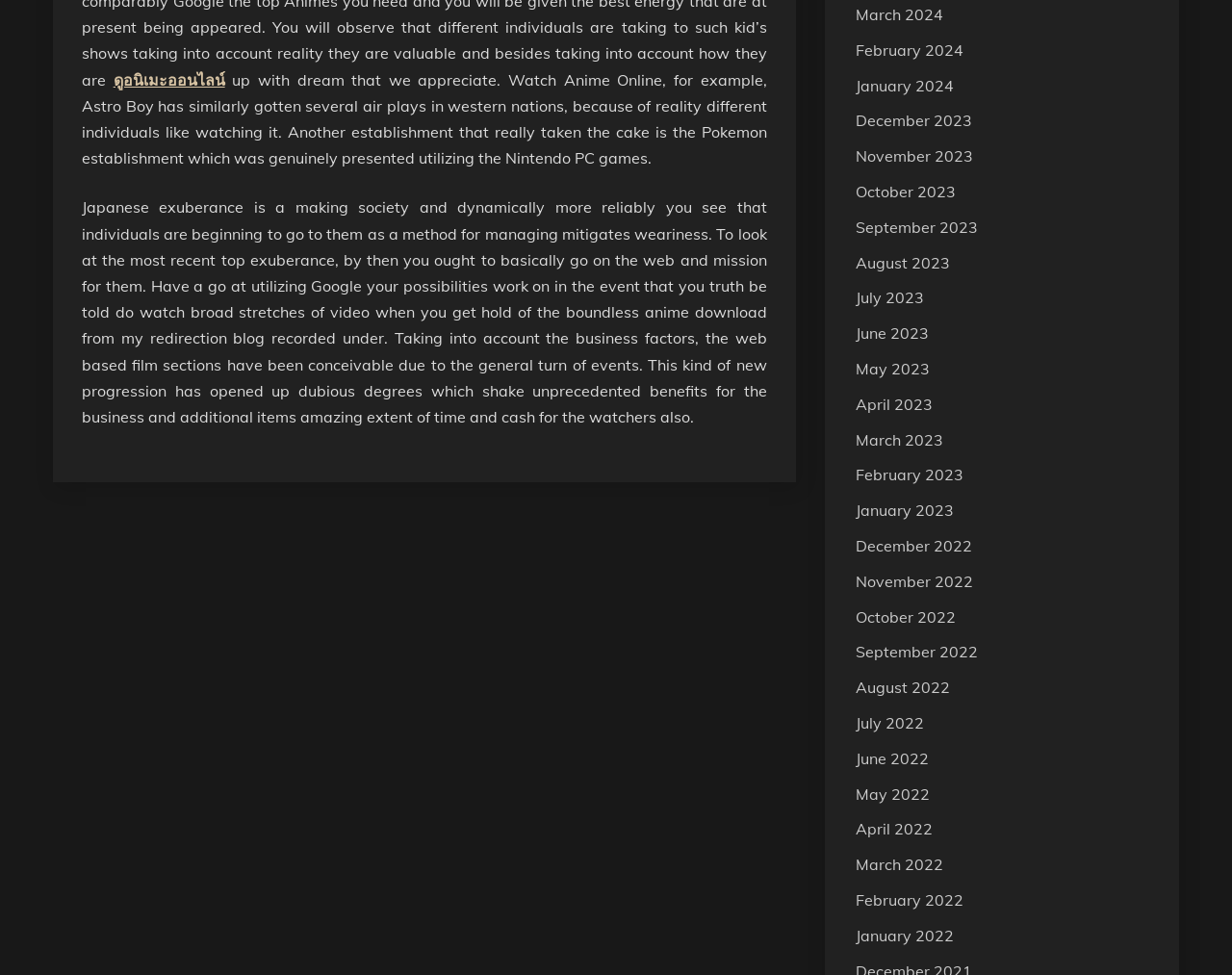What is the position of the link 'March 2024' on the webpage?
Refer to the screenshot and respond with a concise word or phrase.

Top-right